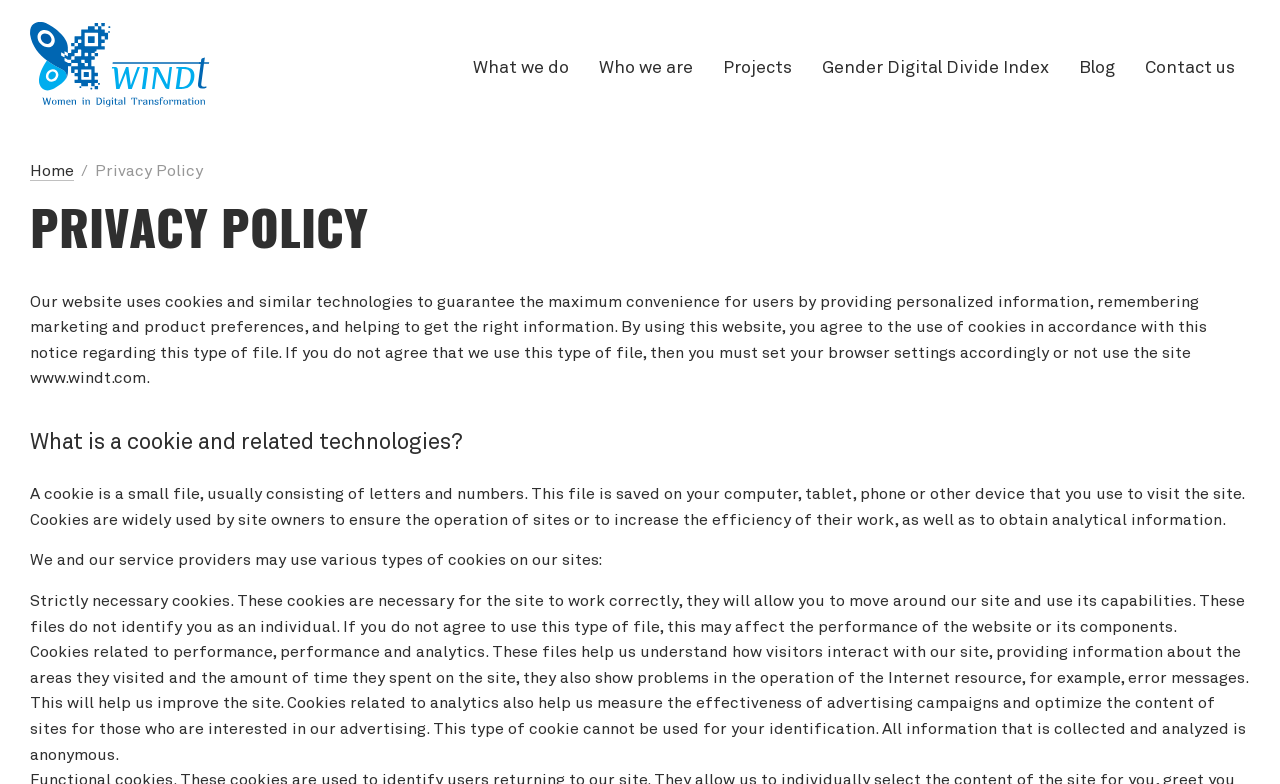How many types of cookies are mentioned on this webpage?
Based on the image, provide a one-word or brief-phrase response.

Two